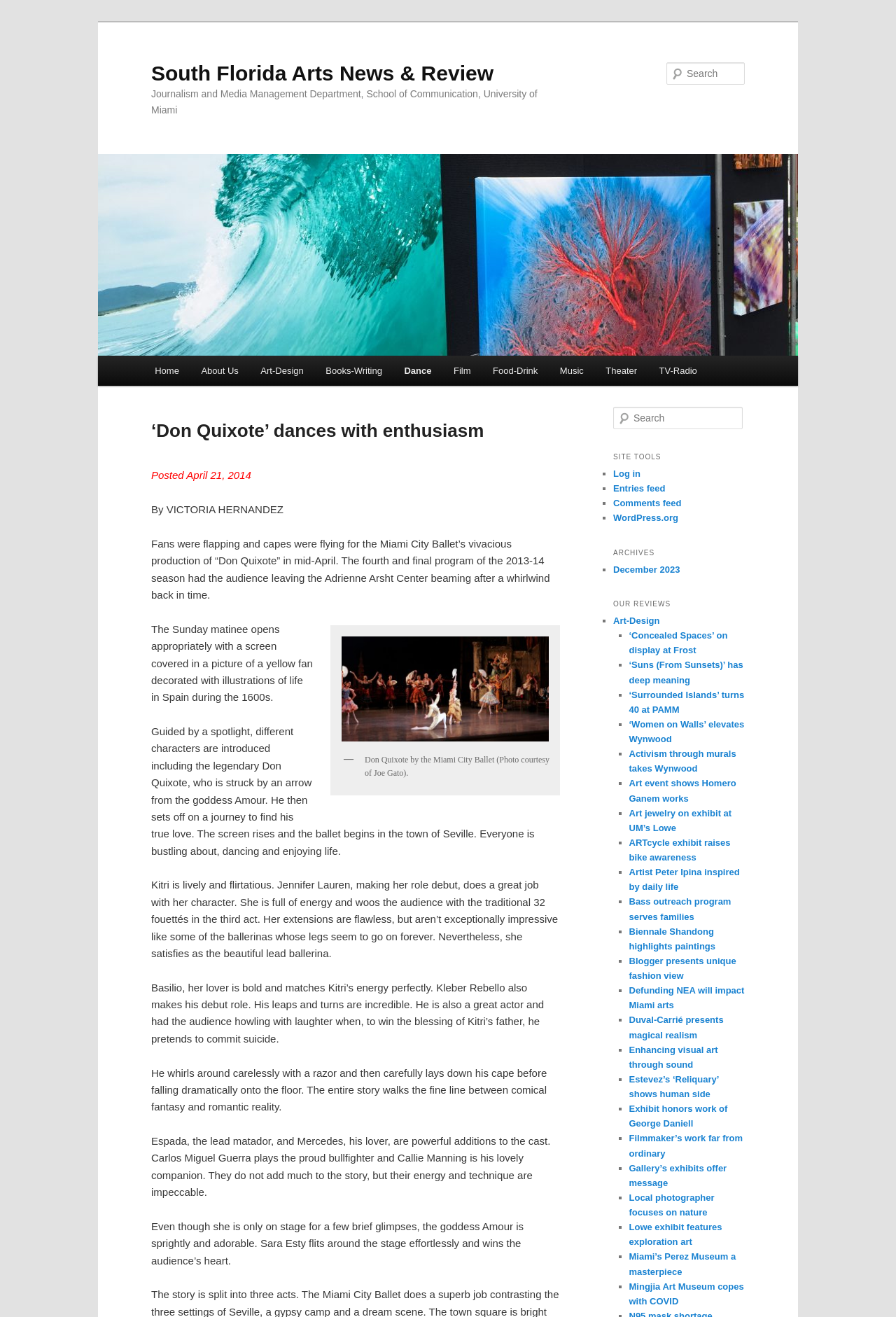What is the date when the article was posted?
Using the image as a reference, give an elaborate response to the question.

The answer can be found in the article text, where it mentions 'Posted April 21, 2014'.